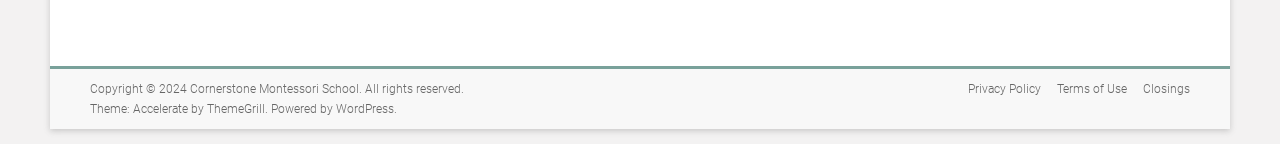Please reply with a single word or brief phrase to the question: 
How many links are there at the bottom of the page?

5